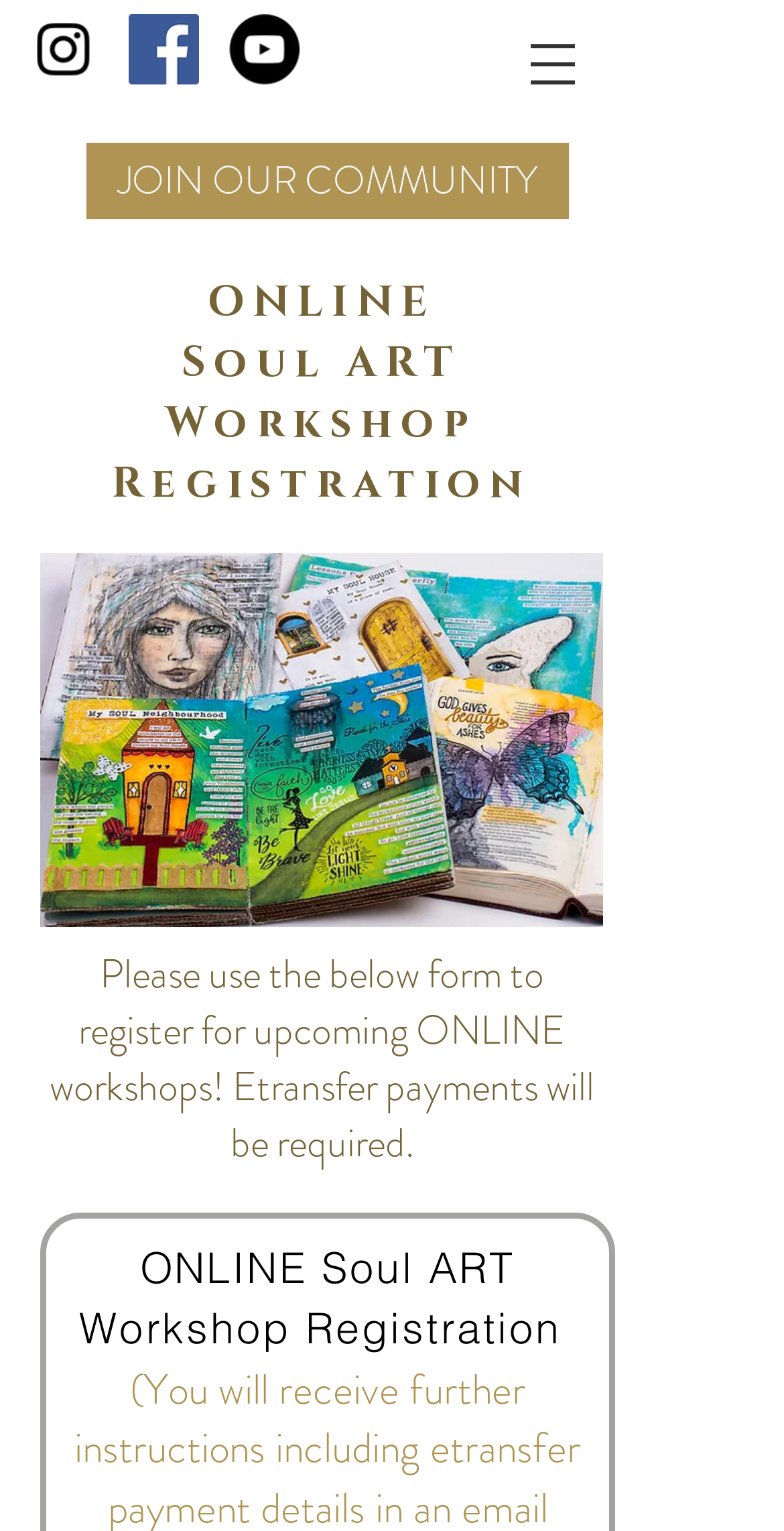What social media platforms are linked on this webpage?
Please provide a single word or phrase as your answer based on the image.

Instagram, Facebook, Youtube